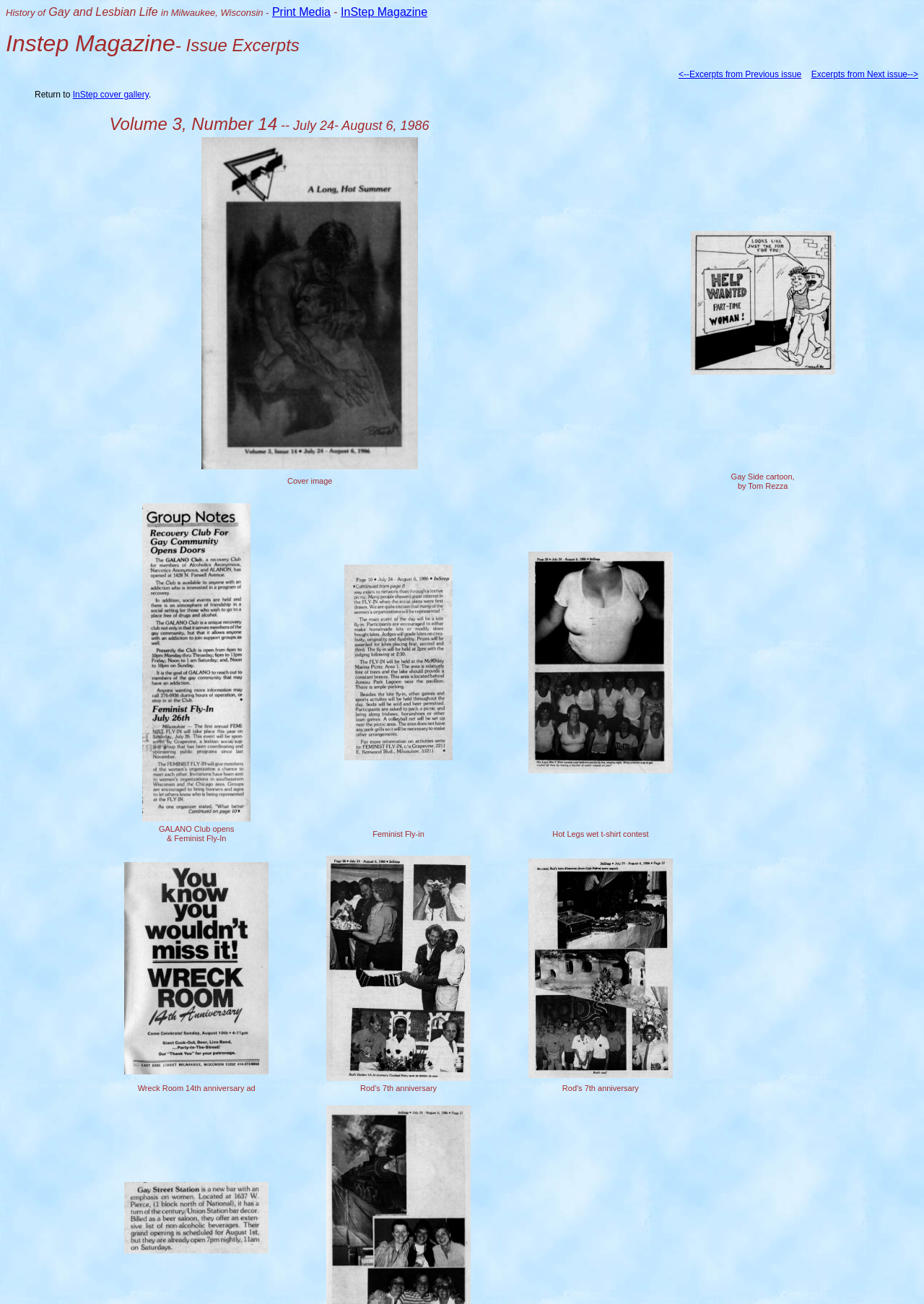Answer briefly with one word or phrase:
How many rows are in the grid?

5